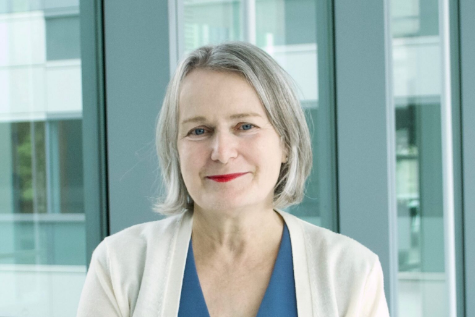Where is Dr. Donovan affiliated as an Associate Researcher?
Provide a detailed answer to the question using information from the image.

According to the caption, Dr. Donovan is affiliated with Massachusetts General Hospital as an Associate Researcher, in addition to her role as Chief of the Division of Geriatric Psychiatry at Brigham and Women’s Hospital and Associate Professor of Psychiatry at Harvard Medical School.